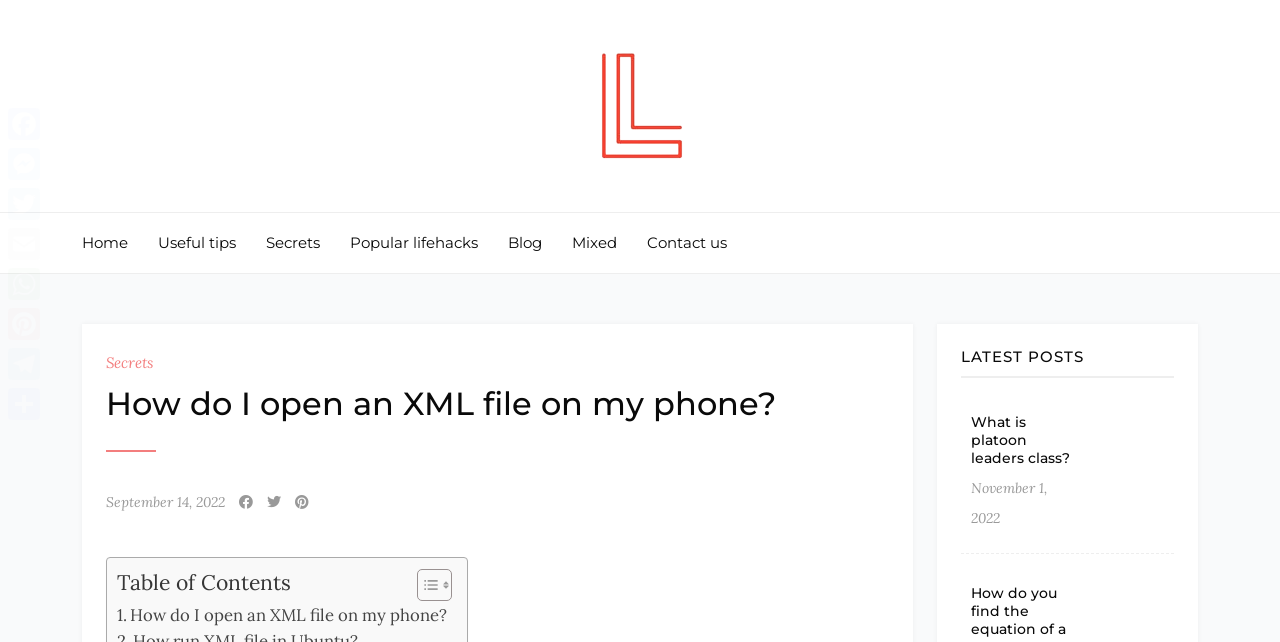Identify the bounding box coordinates of the section that should be clicked to achieve the task described: "go to home page".

[0.064, 0.332, 0.1, 0.425]